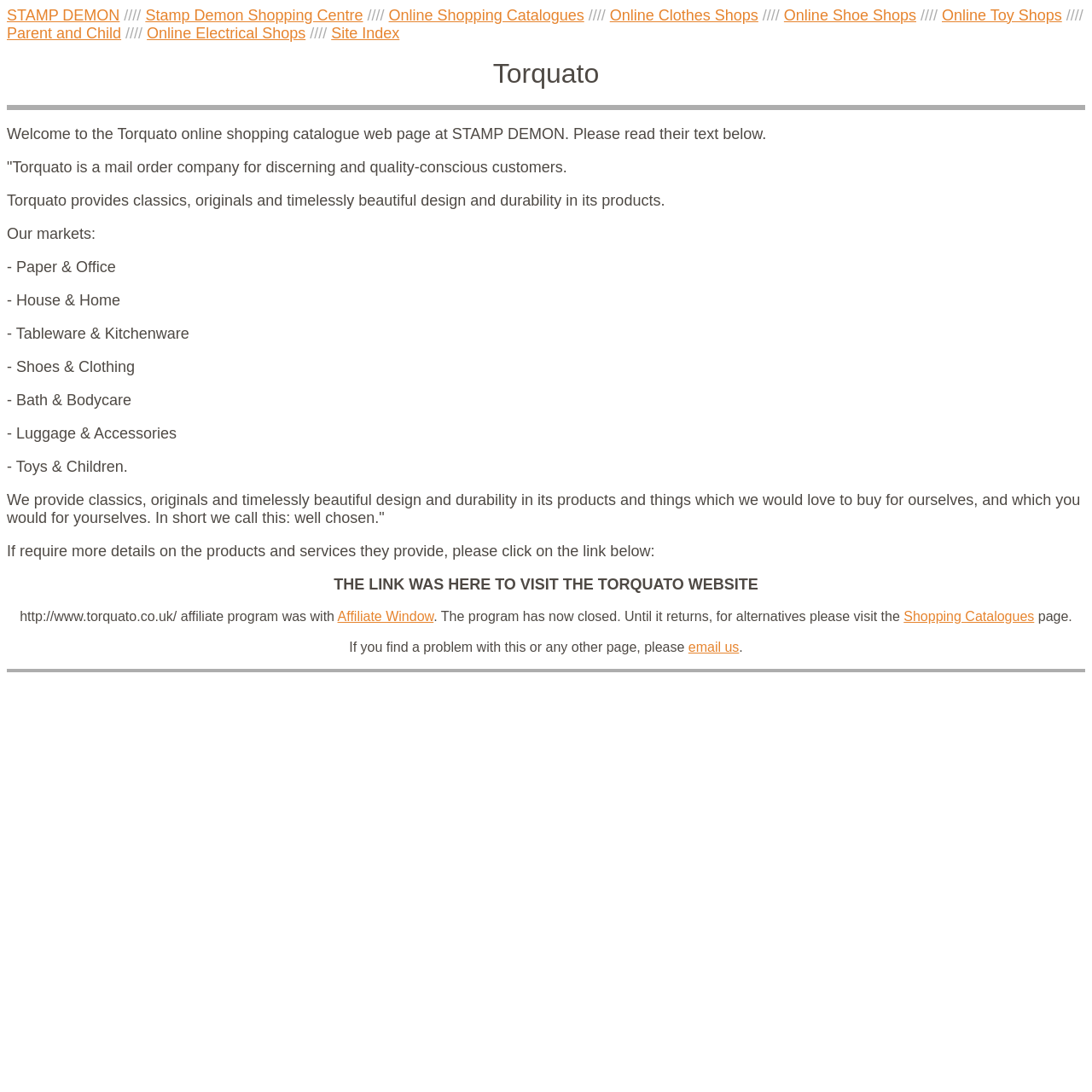Please specify the bounding box coordinates of the clickable region to carry out the following instruction: "explore Online Shoe Shops". The coordinates should be four float numbers between 0 and 1, in the format [left, top, right, bottom].

[0.718, 0.008, 0.839, 0.021]